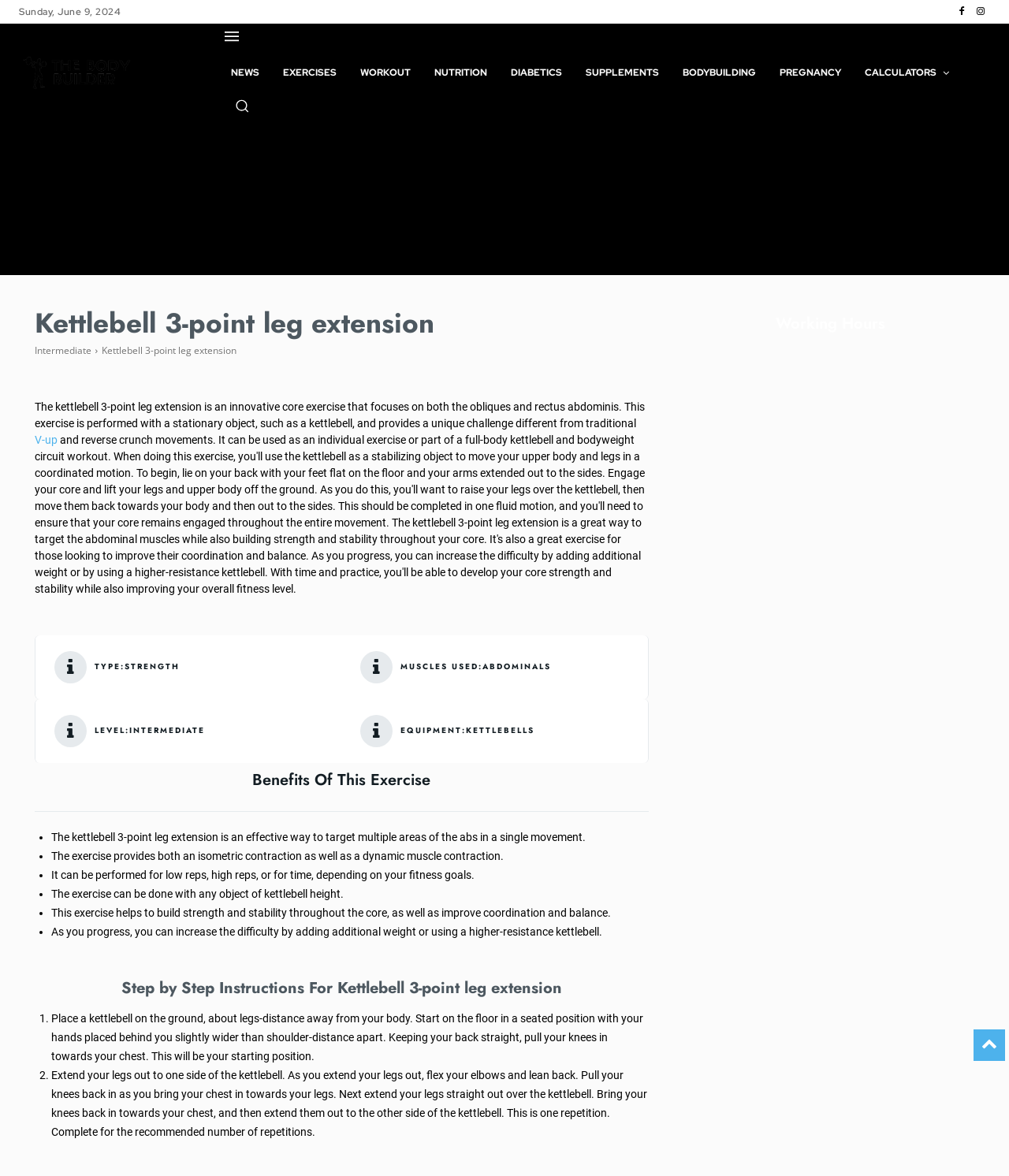Provide a brief response using a word or short phrase to this question:
What is the level of the kettlebell 3-point leg extension exercise?

Intermediate